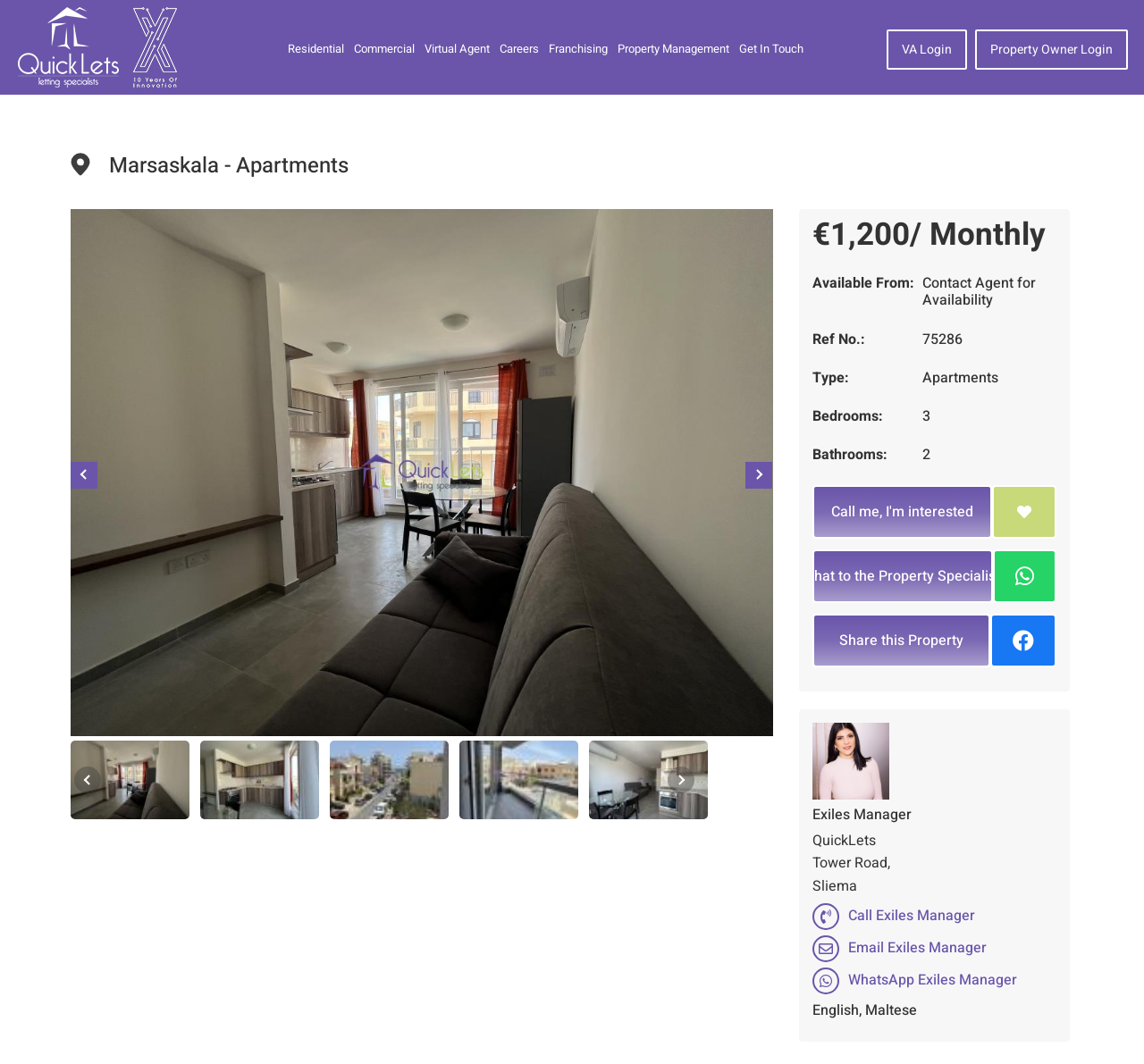Identify the bounding box coordinates of the part that should be clicked to carry out this instruction: "View property details".

[0.016, 0.007, 0.104, 0.082]